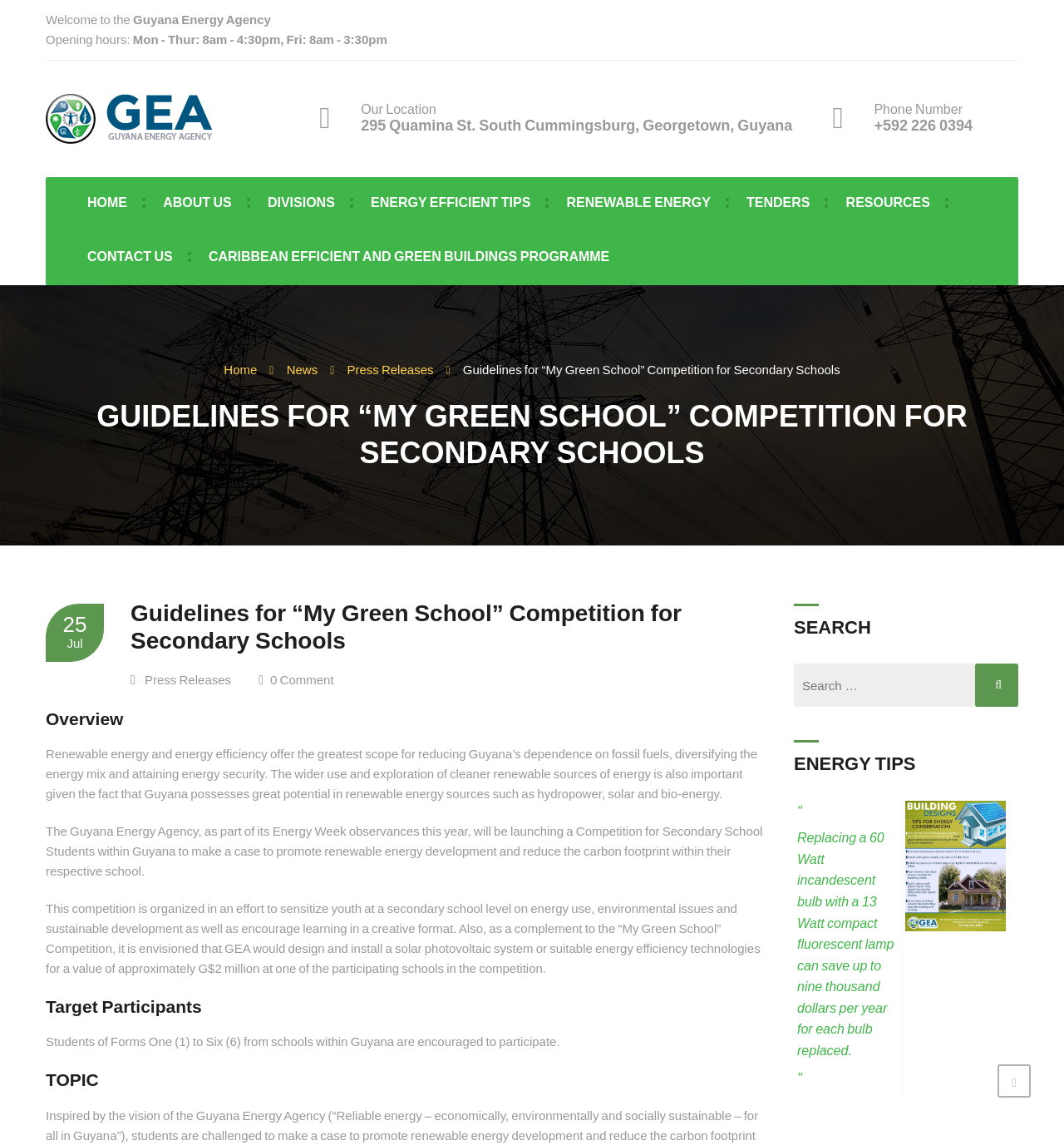What is the energy tip provided on the webpage?
Provide an in-depth answer to the question, covering all aspects.

The energy tip provided on the webpage can be found in the right sidebar, where it is written as 'Replacing a 60 Watt incandescent bulb with a 13 Watt compact fluorescent lamp can save up to nine thousand dollars per year for each bulb replaced'.